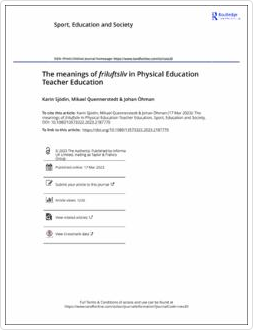Please answer the following query using a single word or phrase: 
In which journal is the article published?

Sport, Education and Society